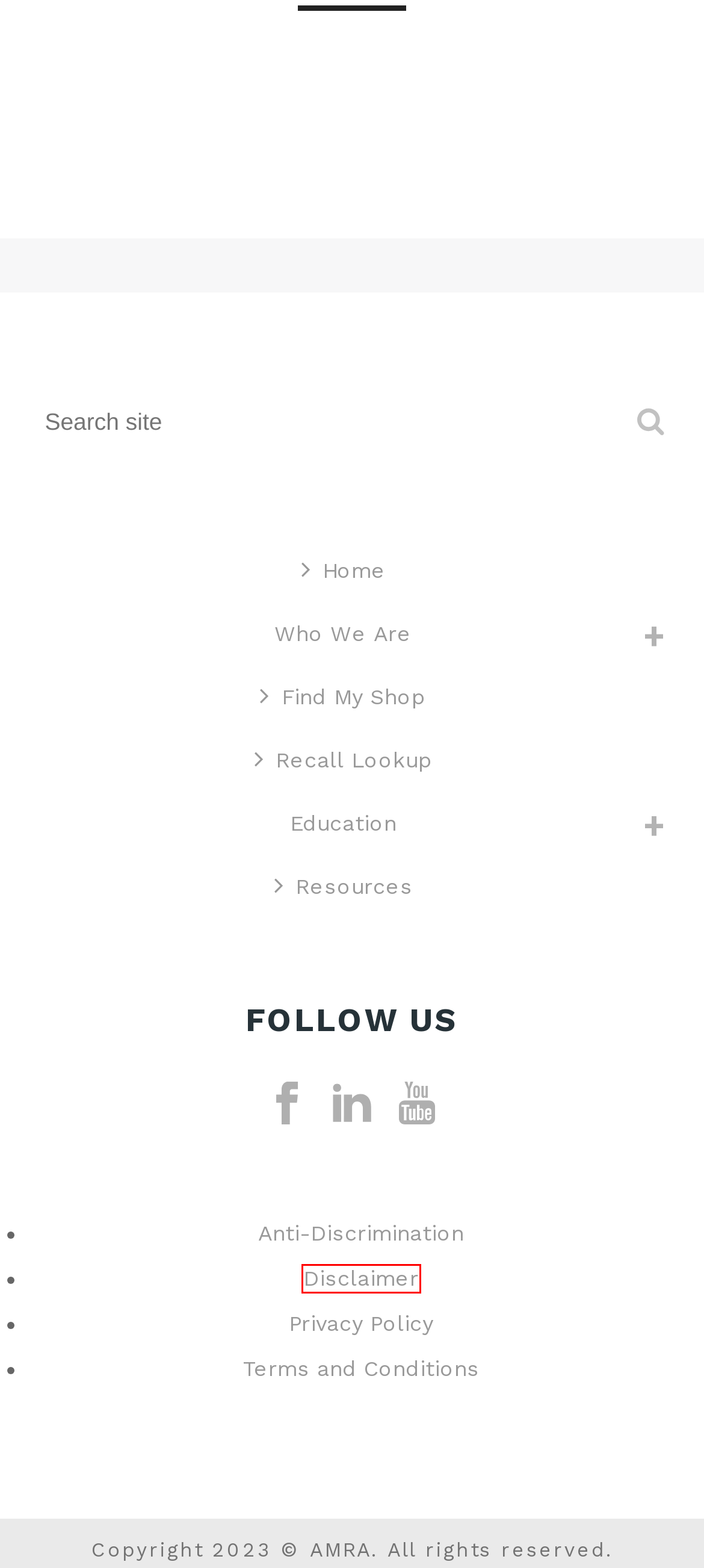Observe the webpage screenshot and focus on the red bounding box surrounding a UI element. Choose the most appropriate webpage description that corresponds to the new webpage after clicking the element in the bounding box. Here are the candidates:
A. TERMS AND CONDITIONS - Motorist
B. Blog
C. Disclaimer - Motorist
D. Understanding Vehicle Recalls
E. Anti-Discrimination - Motorist
F. History
G. Privacy Policy - Motorist
H. Find My Shop

C